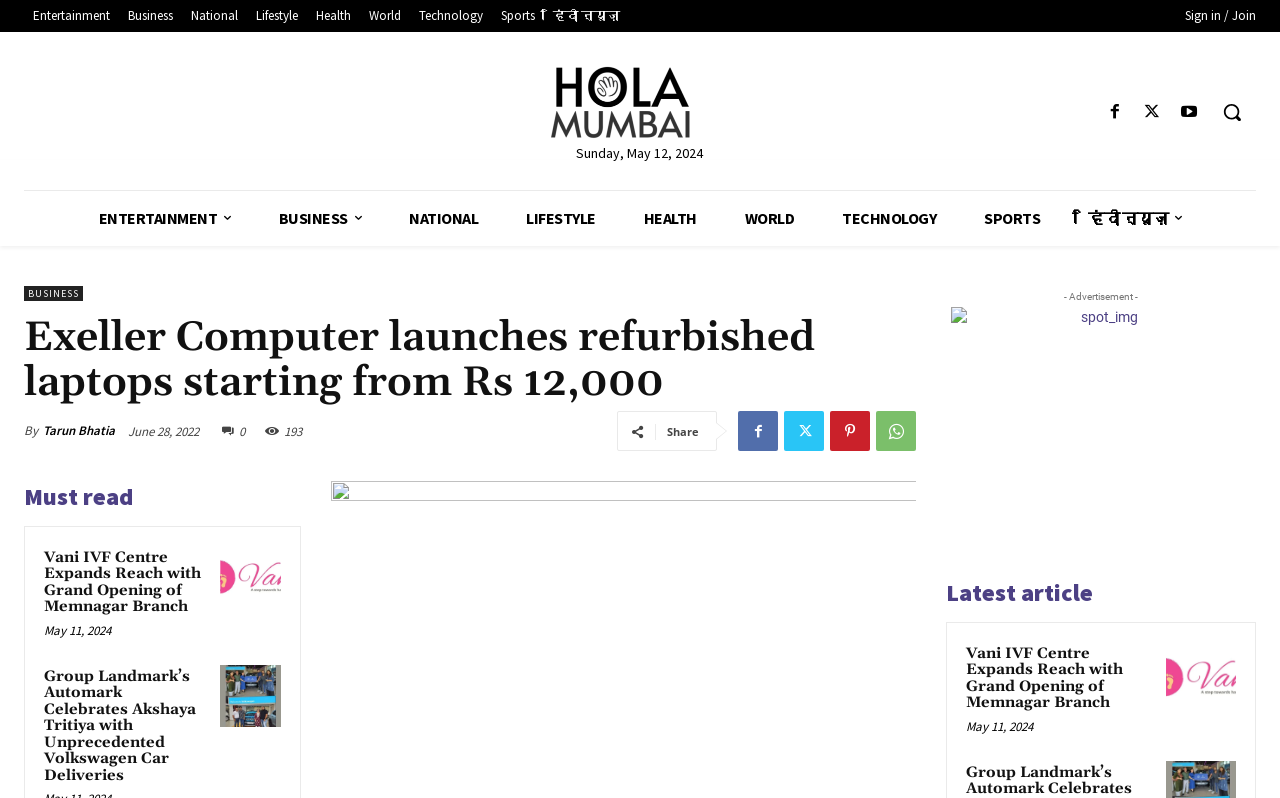Find the bounding box coordinates for the area you need to click to carry out the instruction: "Read the latest article". The coordinates should be four float numbers between 0 and 1, indicated as [left, top, right, bottom].

[0.739, 0.723, 0.981, 0.765]